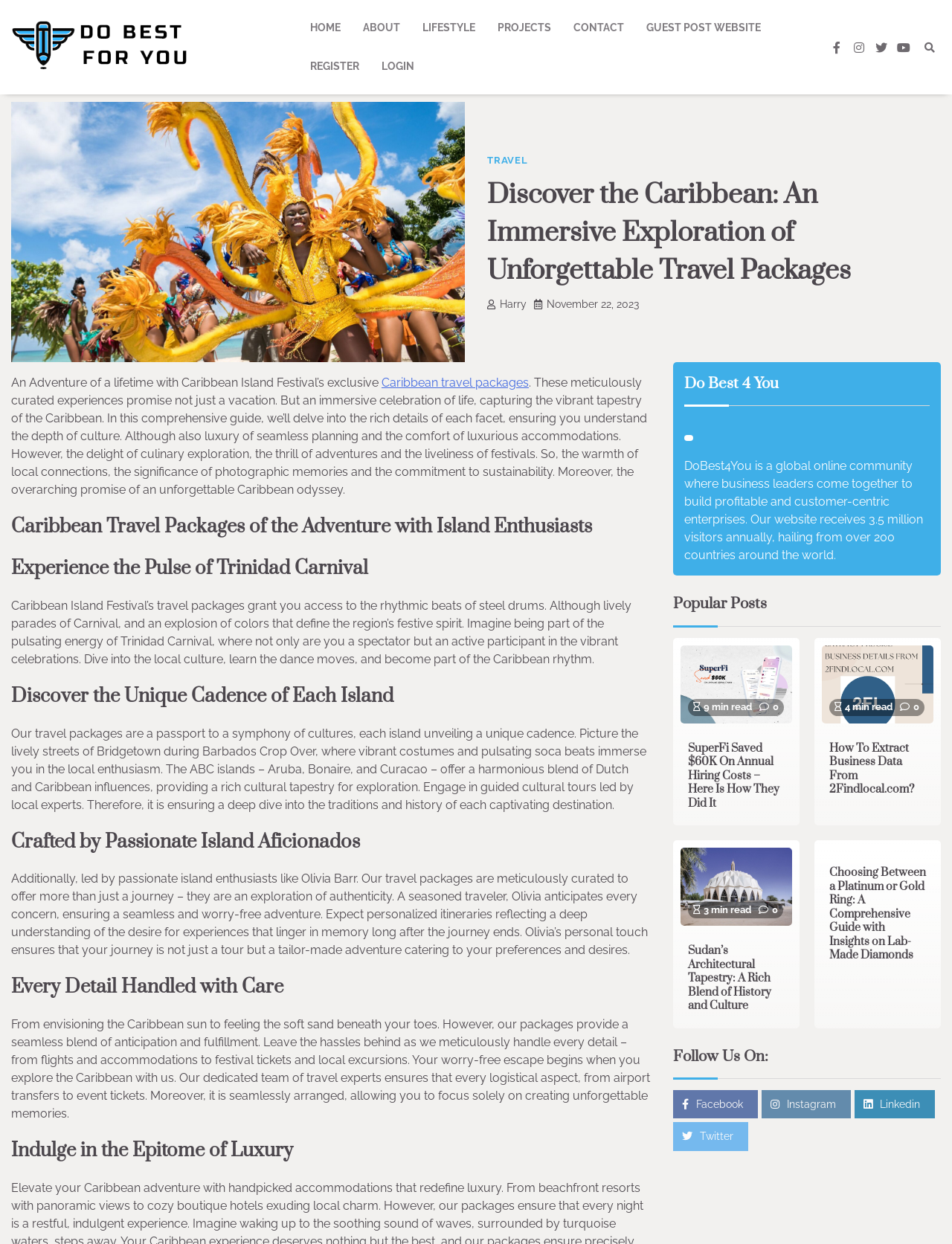Explain the webpage in detail.

This webpage is about Caribbean travel packages, focusing on cultural festivals, luxurious stays, and culinary delights. At the top, there is a navigation menu with links to "HOME", "ABOUT", "LIFESTYLE", "PROJECTS", "CONTACT", "GUEST POST WEBSITE", "REGISTER", and "LOGIN". Below the navigation menu, there are social media links to Facebook, Instagram, Twitter, and YouTube.

The main content of the webpage is divided into sections, each with a heading and descriptive text. The first section, "Discover the Caribbean: An Immersive Exploration of Unforgettable Travel Packages", introduces the concept of Caribbean travel packages and their unique experiences. Below this section, there is a link to "TRAVEL" and a heading "Caribbean Travel Packages of the Adventure with Island Enthusiasts".

The next section, "Experience the Pulse of Trinidad Carnival", describes the vibrant energy of Trinidad Carnival and the opportunity to participate in the celebrations. This is followed by "Discover the Unique Cadence of Each Island", which highlights the diverse cultural experiences offered by different islands.

The section "Crafted by Passionate Island Aficionados" introduces Olivia Barr, a passionate island enthusiast who curates travel packages to offer authentic experiences. The following section, "Every Detail Handled with Care", emphasizes the attention to detail in planning and arranging travel logistics.

The final section, "Indulge in the Epitome of Luxury", promises a luxurious and worry-free travel experience. On the right side of the webpage, there is a complementary section with a heading "Do Best 4 You" and a description of the online community. Below this, there are popular posts with links to articles on various topics, including business, data scraping, and architecture.

Throughout the webpage, there are images and icons, including a logo "Caribbean Travel Packages" and social media icons. The overall layout is organized and easy to navigate, with clear headings and concise text.